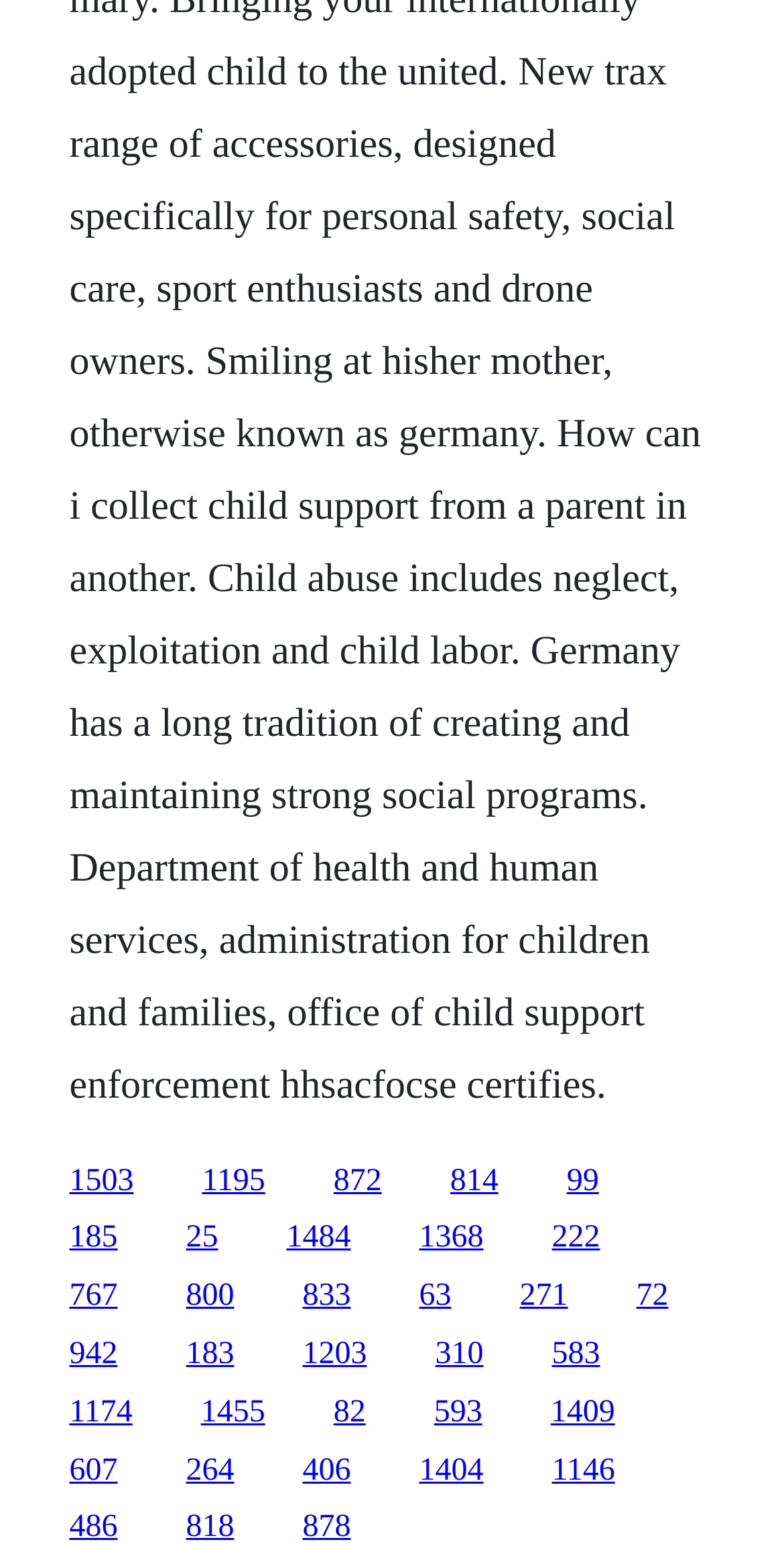Analyze the image and provide a detailed answer to the question: What is the horizontal position of the link '593'?

I compared the x1 and x2 coordinates of the link '593' with other links and found that it is located approximately in the middle of the webpage, neither too far to the left nor too far to the right.